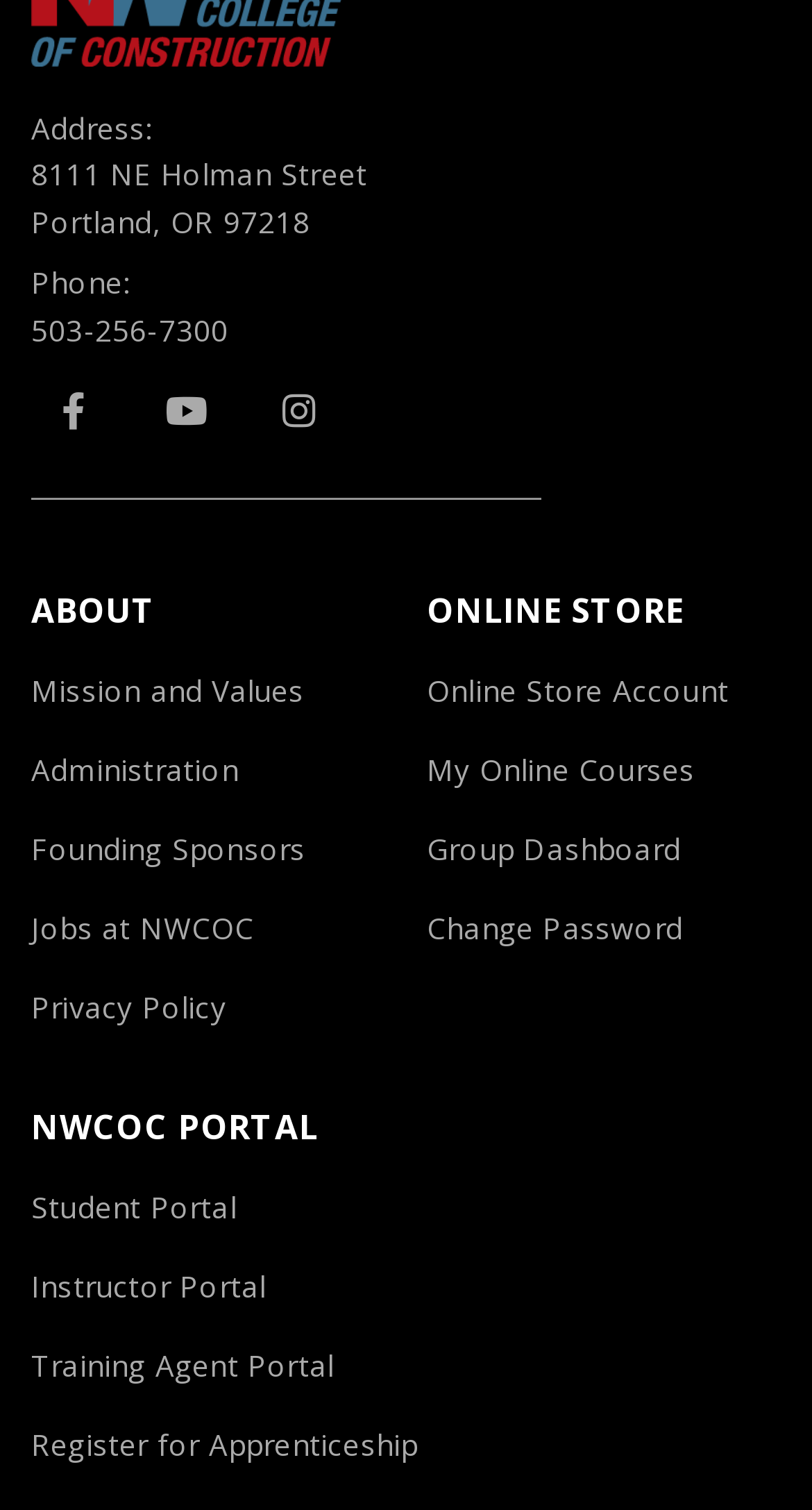Please specify the bounding box coordinates of the element that should be clicked to execute the given instruction: 'Visit online store account'. Ensure the coordinates are four float numbers between 0 and 1, expressed as [left, top, right, bottom].

[0.526, 0.444, 0.897, 0.471]